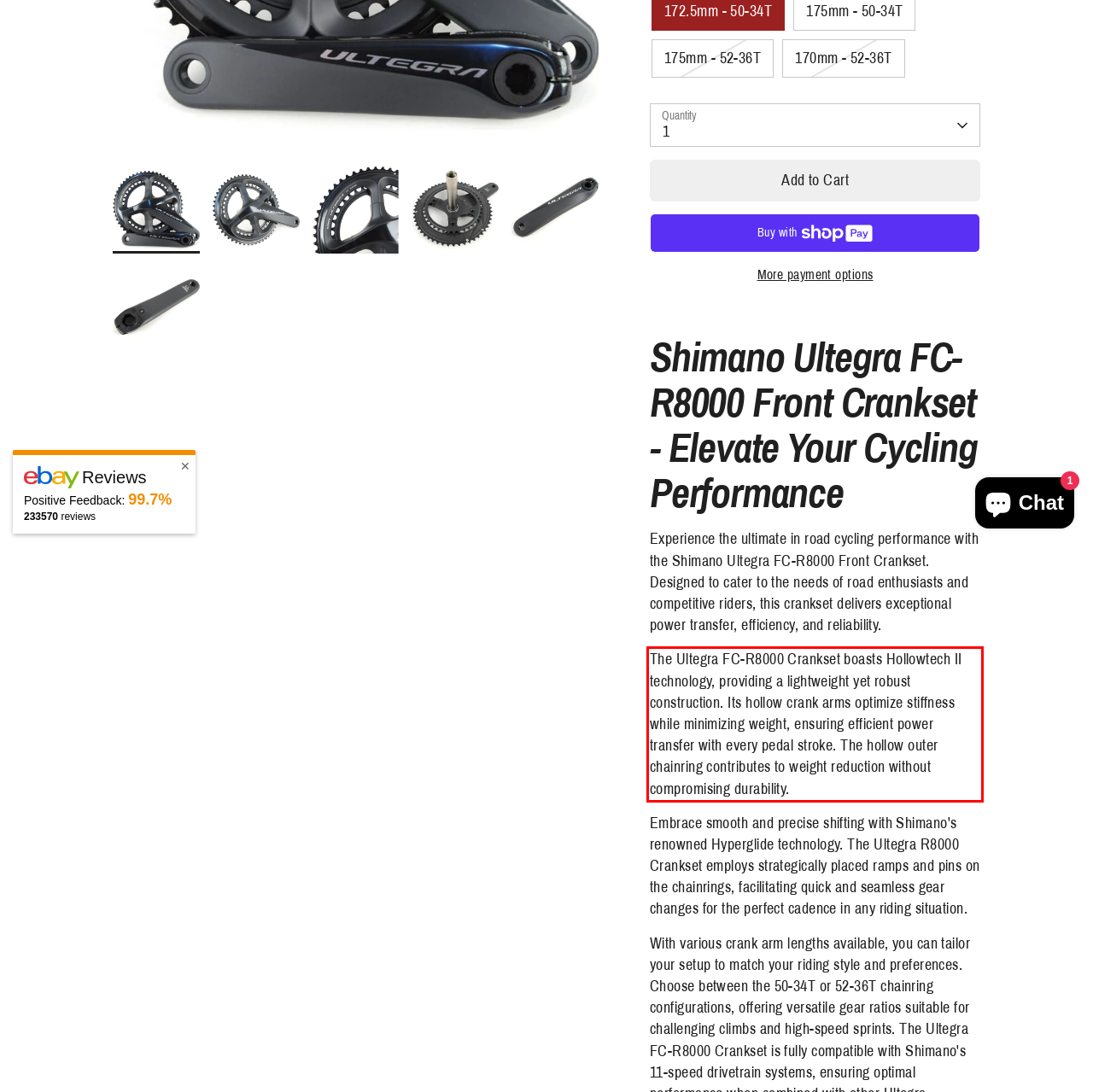Within the provided webpage screenshot, find the red rectangle bounding box and perform OCR to obtain the text content.

The Ultegra FC-R8000 Crankset boasts Hollowtech II technology, providing a lightweight yet robust construction. Its hollow crank arms optimize stiffness while minimizing weight, ensuring efficient power transfer with every pedal stroke. The hollow outer chainring contributes to weight reduction without compromising durability.